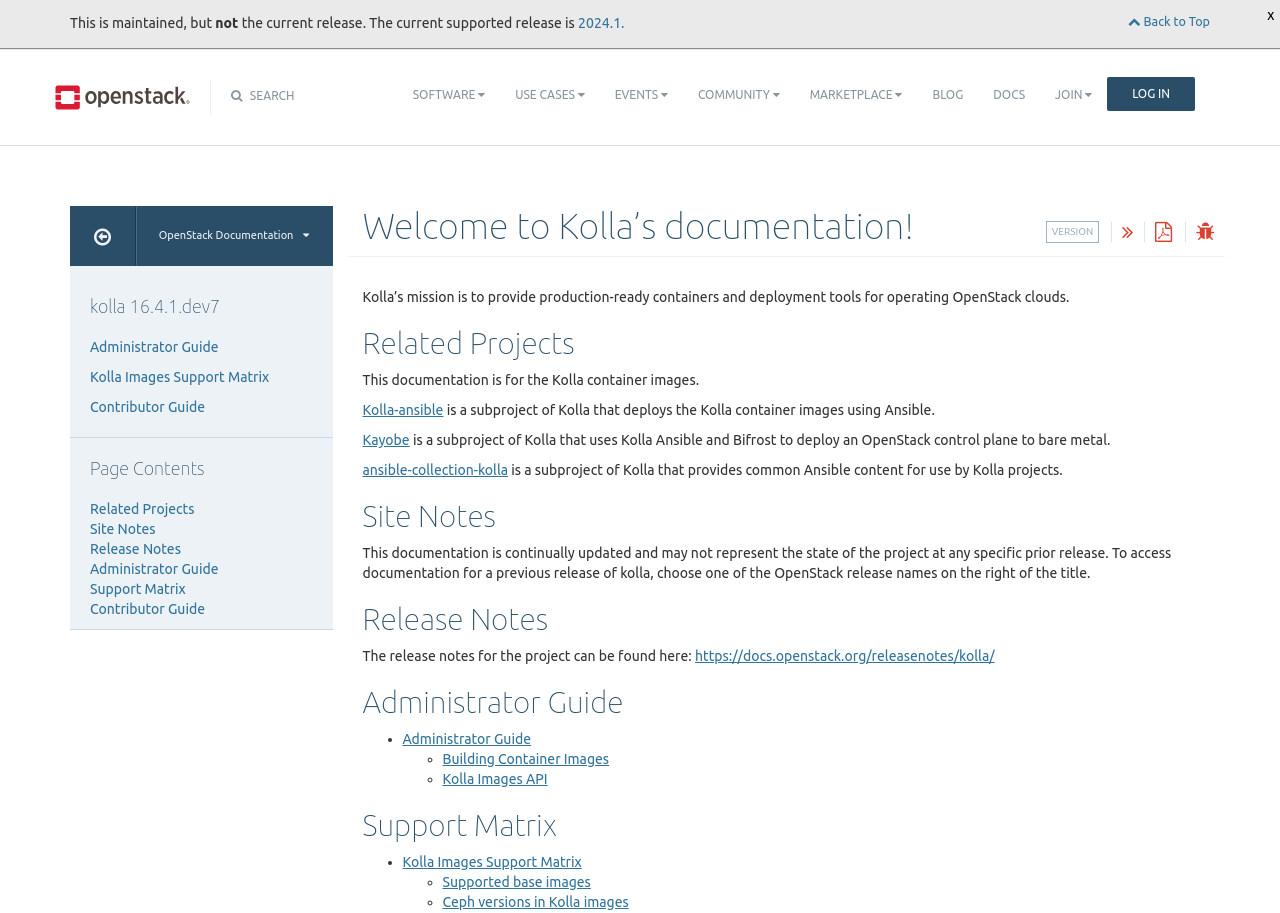Determine the bounding box coordinates of the clickable region to execute the instruction: "View the kolla 16.4.1.dev7 documentation". The coordinates should be four float numbers between 0 and 1, denoted as [left, top, right, bottom].

[0.055, 0.303, 0.252, 0.369]